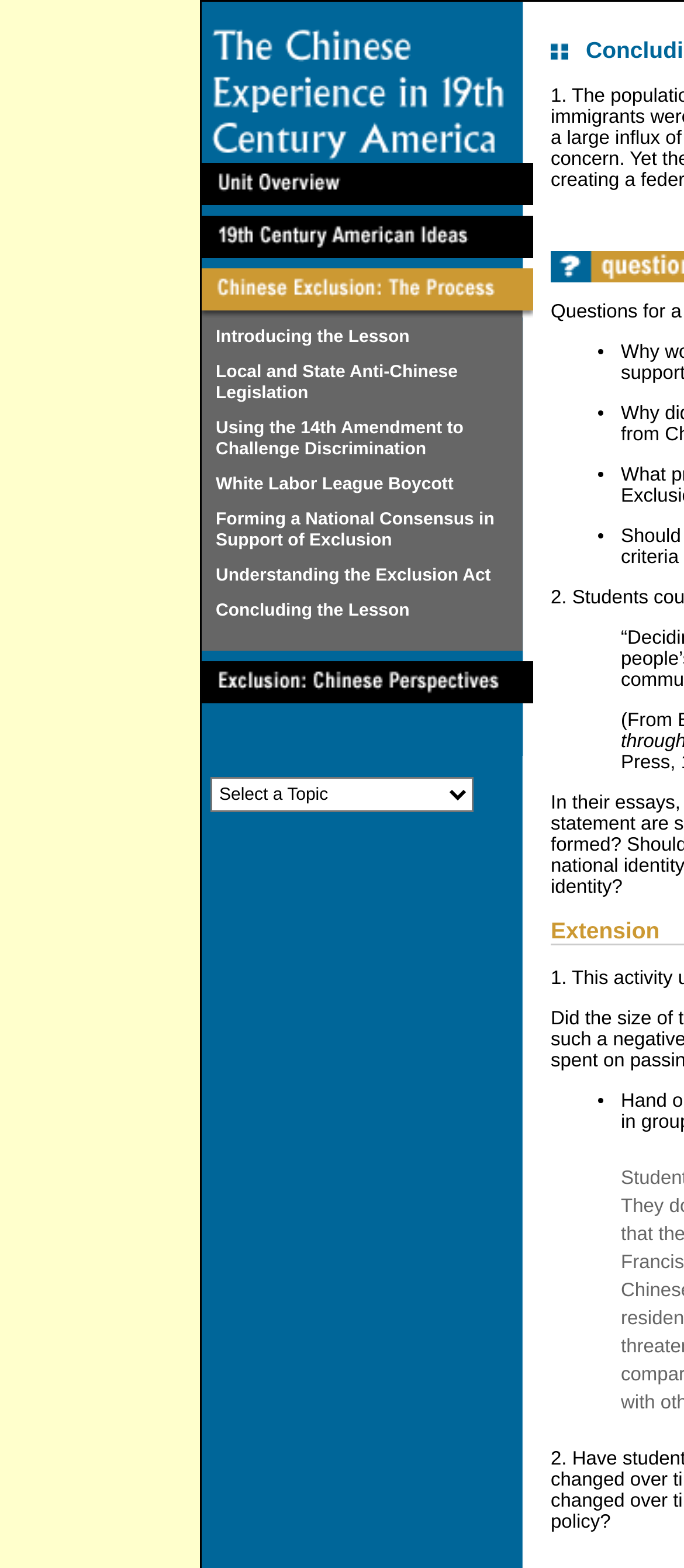Identify the bounding box coordinates of the element to click to follow this instruction: 'go to home page'. Ensure the coordinates are four float values between 0 and 1, provided as [left, top, right, bottom].

None